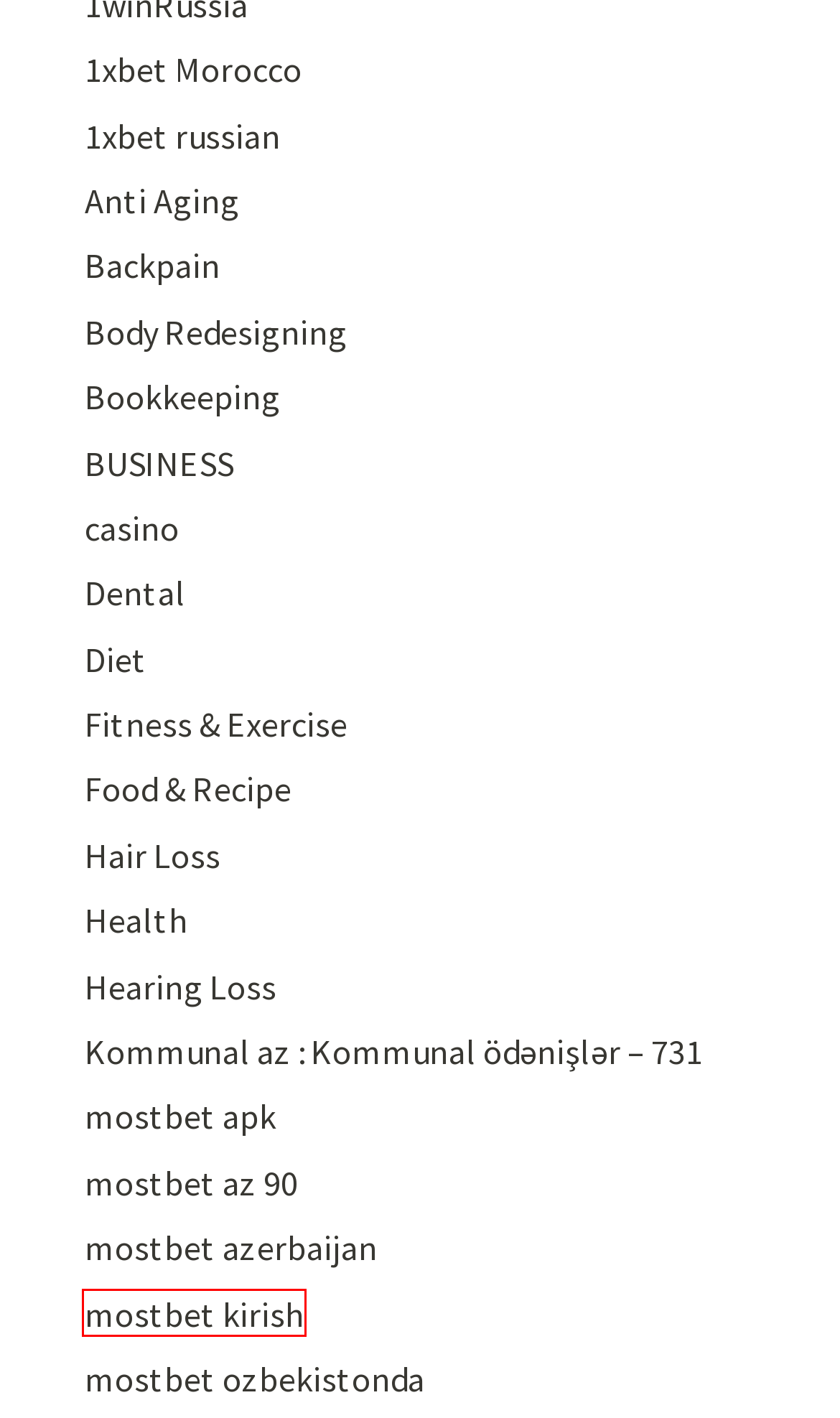You have a screenshot of a webpage with a red bounding box around an element. Identify the webpage description that best fits the new page that appears after clicking the selected element in the red bounding box. Here are the candidates:
A. mostbet kirish – 22HC Workout
B. mostbet az 90 – 22HC Workout
C. Anti Aging – 22HC Workout
D. Food & Recipe – 22HC Workout
E. Diet – 22HC Workout
F. mostbet azerbaijan – 22HC Workout
G. Body Redesigning – 22HC Workout
H. Dental – 22HC Workout

A